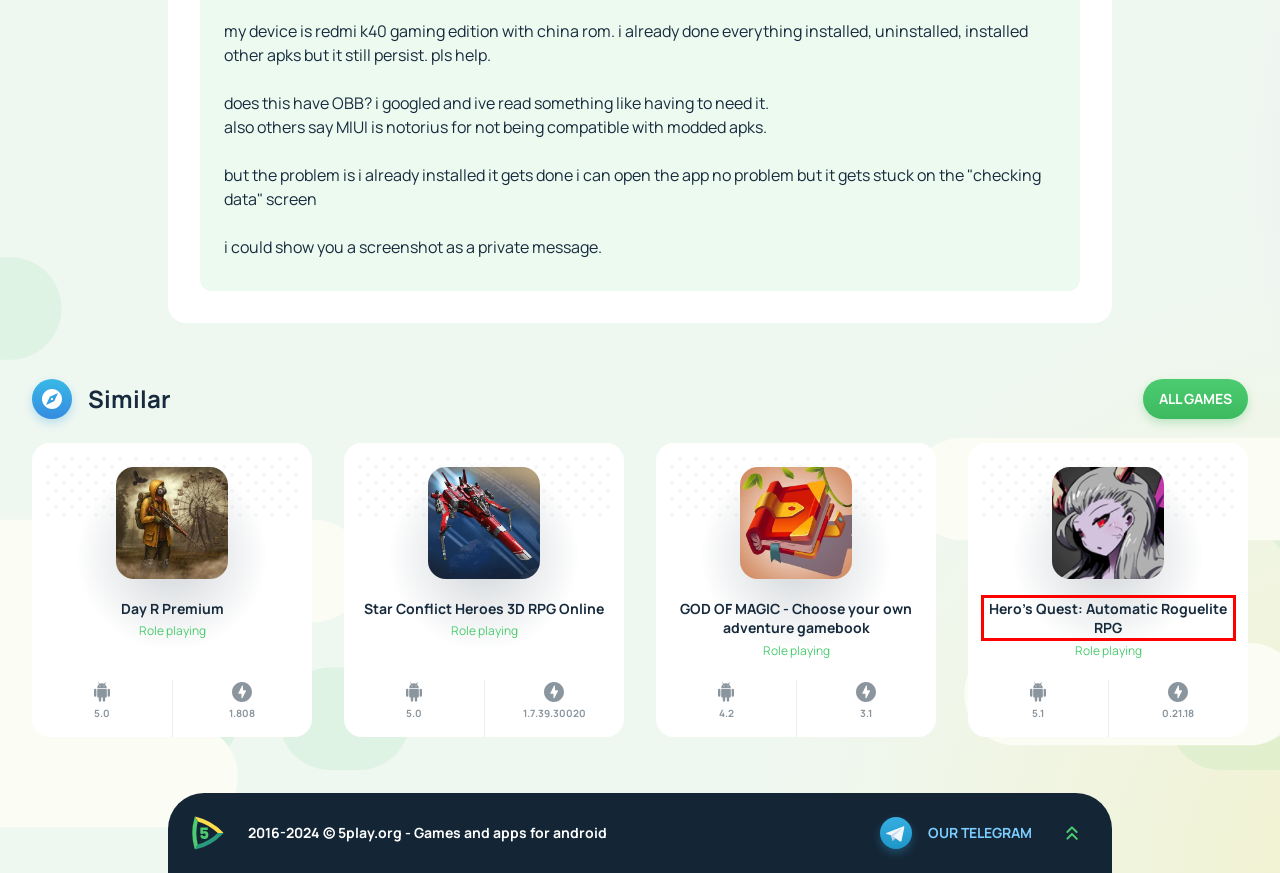Examine the screenshot of the webpage, which includes a red bounding box around an element. Choose the best matching webpage description for the page that will be displayed after clicking the element inside the red bounding box. Here are the candidates:
A. sAcCadE » Download best Android games free | Modded games for android
B. Download GOD OF MAGIC - Choose your own adventure gamebook 3.1 APK for android
C. Download Hero's Quest: Automatic Roguelite RPG 0.21.18 APK (MOD money) for android
D. Download Day R Premium 1.808 APK (MOD money) for android
E. Downloading file romancing-saga-minstrel-song-1.0.1-mod-menu-5play.apks
F. Download Star Conflict Heroes 3D RPG Online 1.7.39.30020 APK (MOD money/menu) for android
G. Download android apps for free
H. Download role playing games for android

C